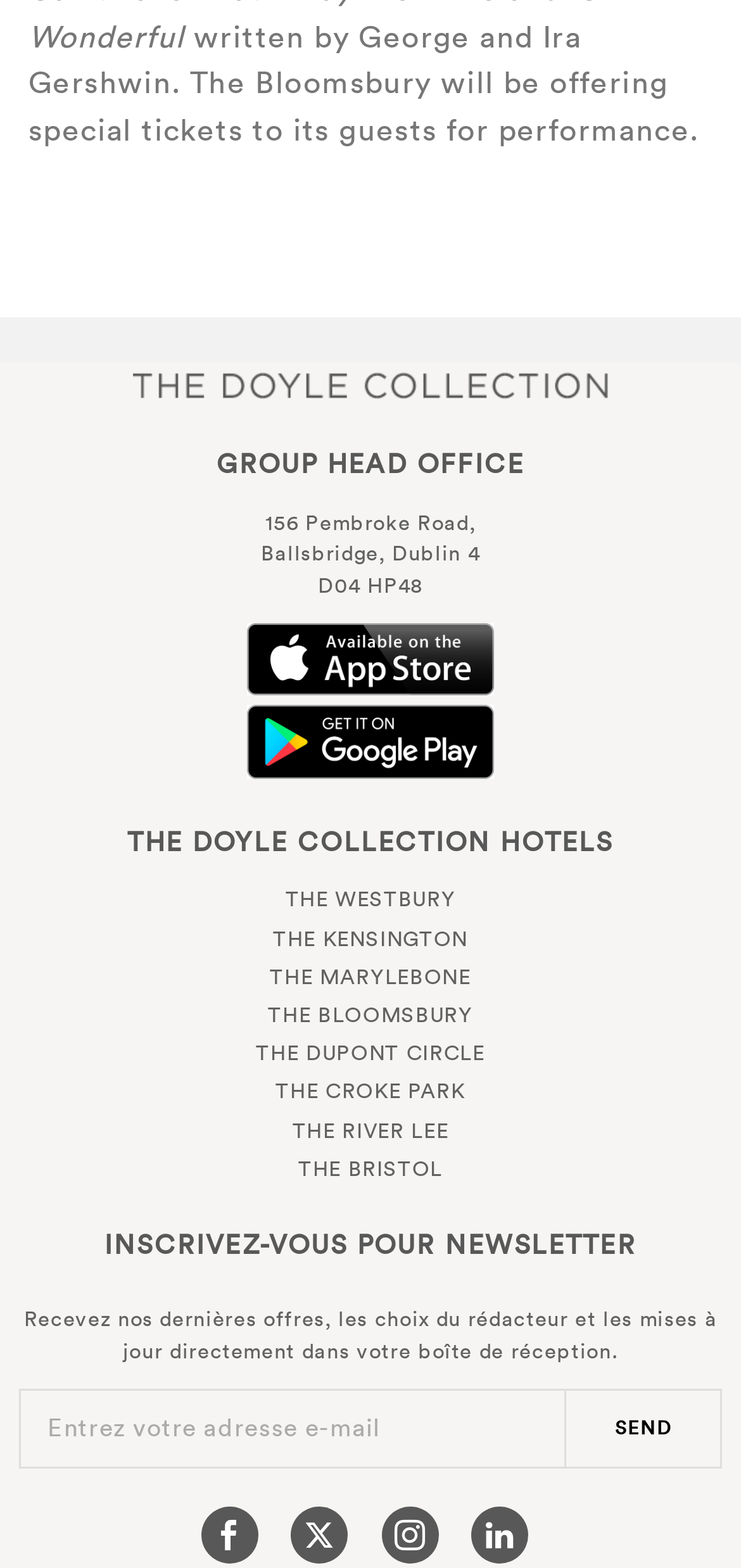Locate the bounding box coordinates of the element to click to perform the following action: 'Visit our Facebook page'. The coordinates should be given as four float values between 0 and 1, in the form of [left, top, right, bottom].

[0.271, 0.961, 0.348, 0.997]